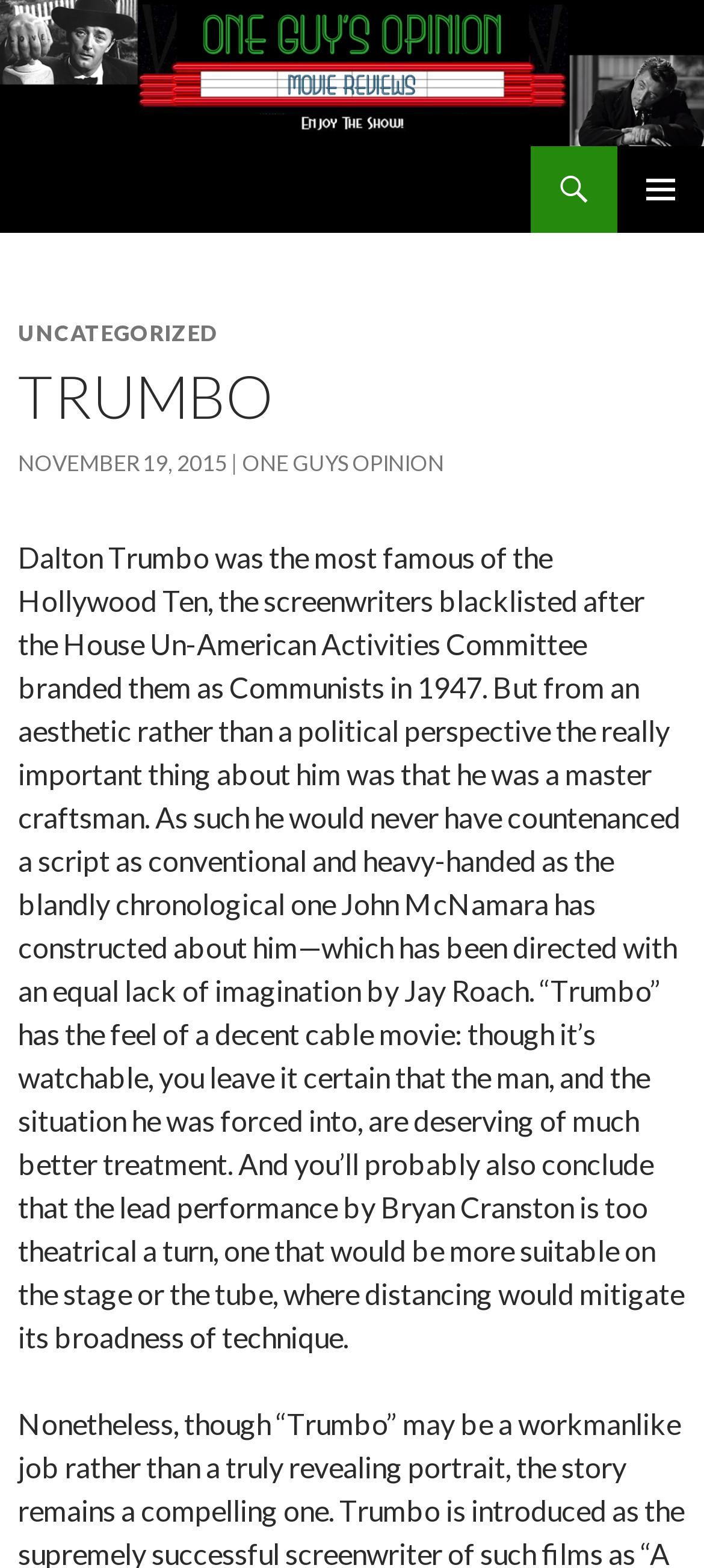Describe every aspect of the webpage in a detailed manner.

The webpage is about the movie "TRUMBO". At the top, there is a link to the homepage and a search bar on the left, accompanied by a primary menu button on the right. Below these elements, there is a "SKIP TO CONTENT" link. 

The main content area is divided into two sections. The top section contains a header with the title "TRUMBO" in large font, accompanied by a subtitle "UNCATEGORIZED" and a date "NOVEMBER 19, 2015". There is also a link to "ONE GUYS OPINION" on the right side of the date.

The bottom section contains a lengthy paragraph of text that discusses the movie "TRUMBO", its screenwriter Dalton Trumbo, and the film's aesthetic and political aspects. The text also critiques the movie's script and direction, and mentions the lead performance by Bryan Cranston.